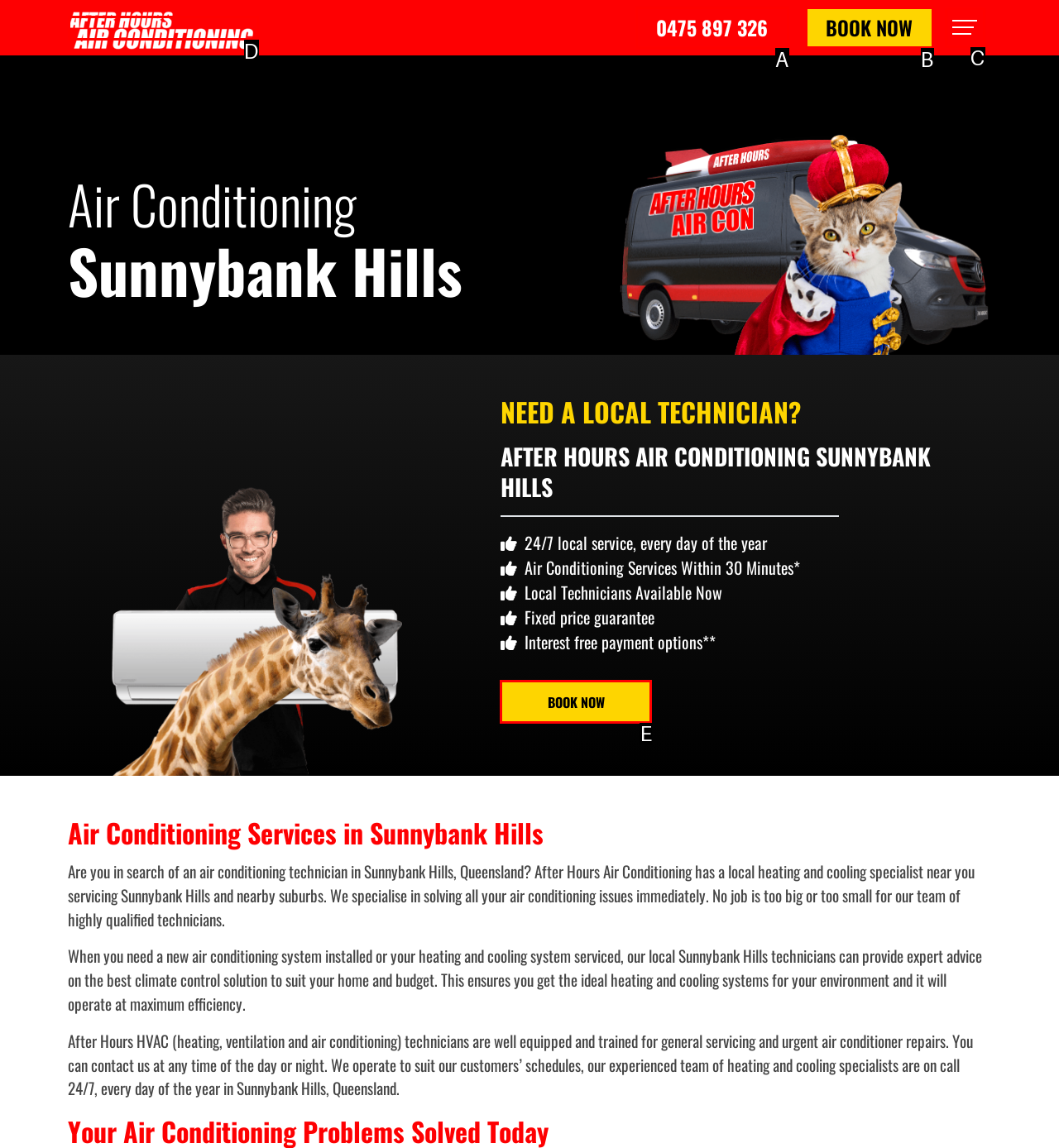Please select the letter of the HTML element that fits the description: (Norsk) Undervisningsgruppe og undervisningsledere. Answer with the option's letter directly.

None